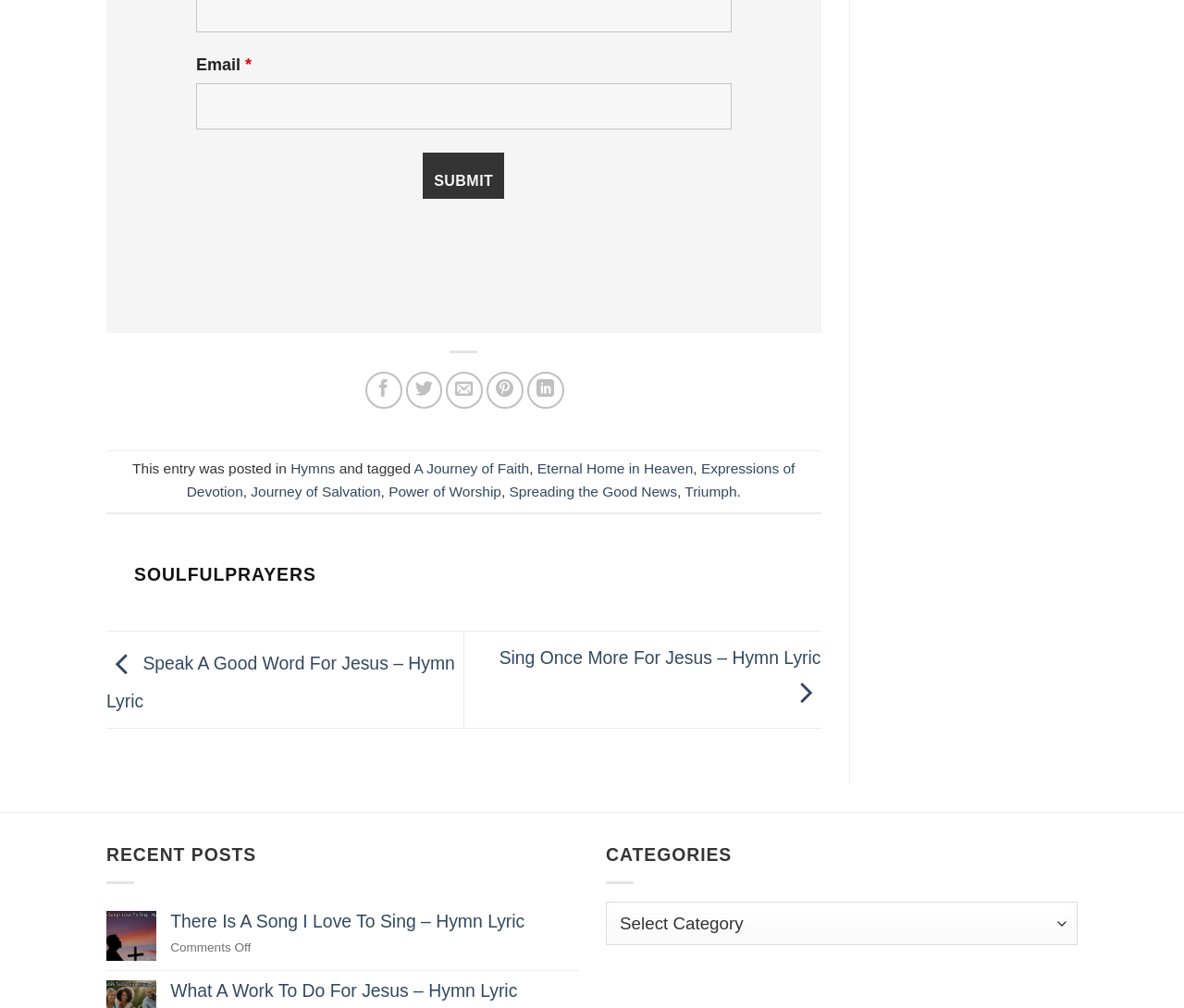Please determine the bounding box coordinates of the section I need to click to accomplish this instruction: "Read recent post".

[0.144, 0.904, 0.488, 0.925]